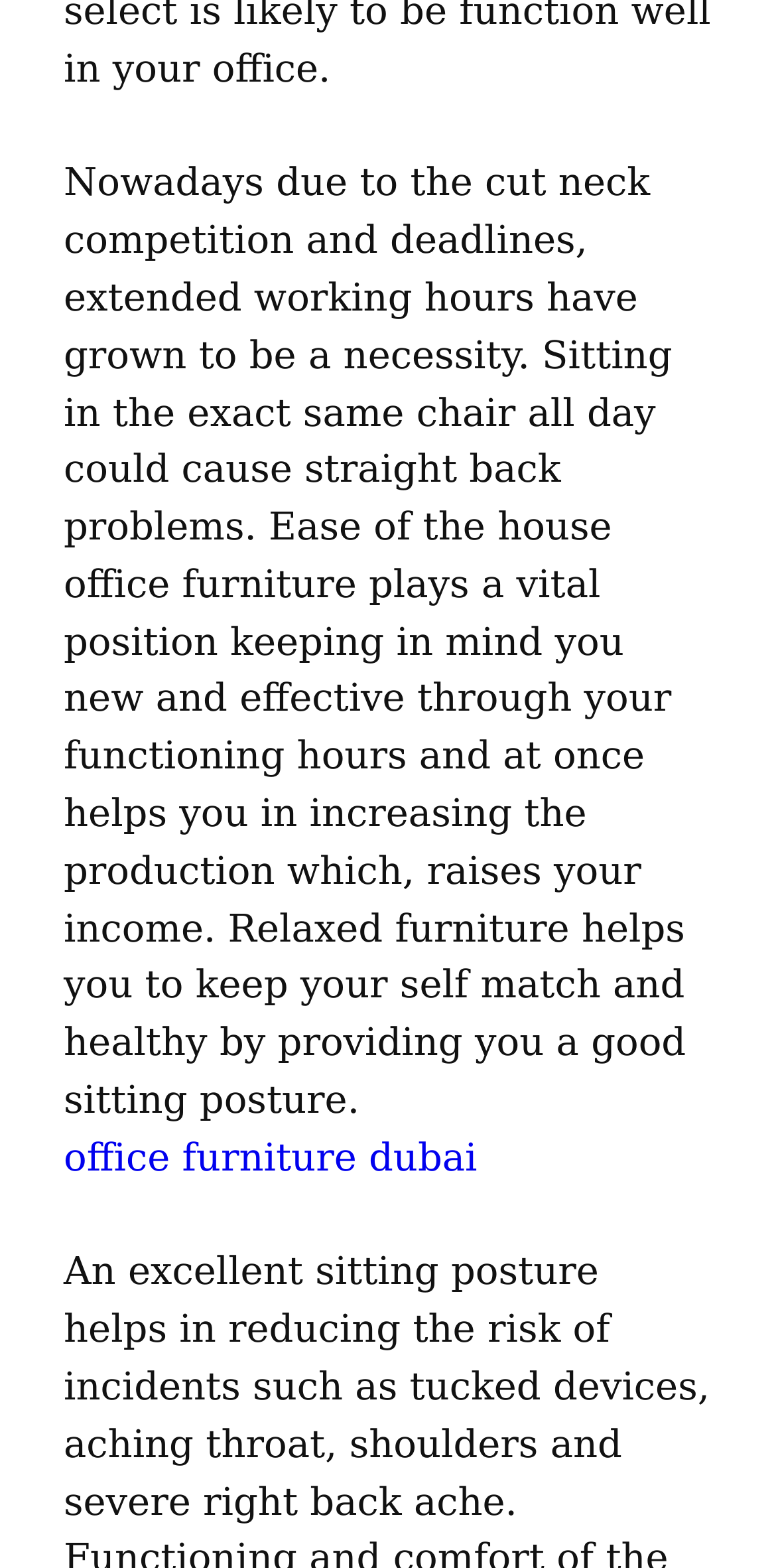Identify the bounding box of the UI element that matches this description: "office furniture dubai".

[0.082, 0.723, 0.615, 0.753]